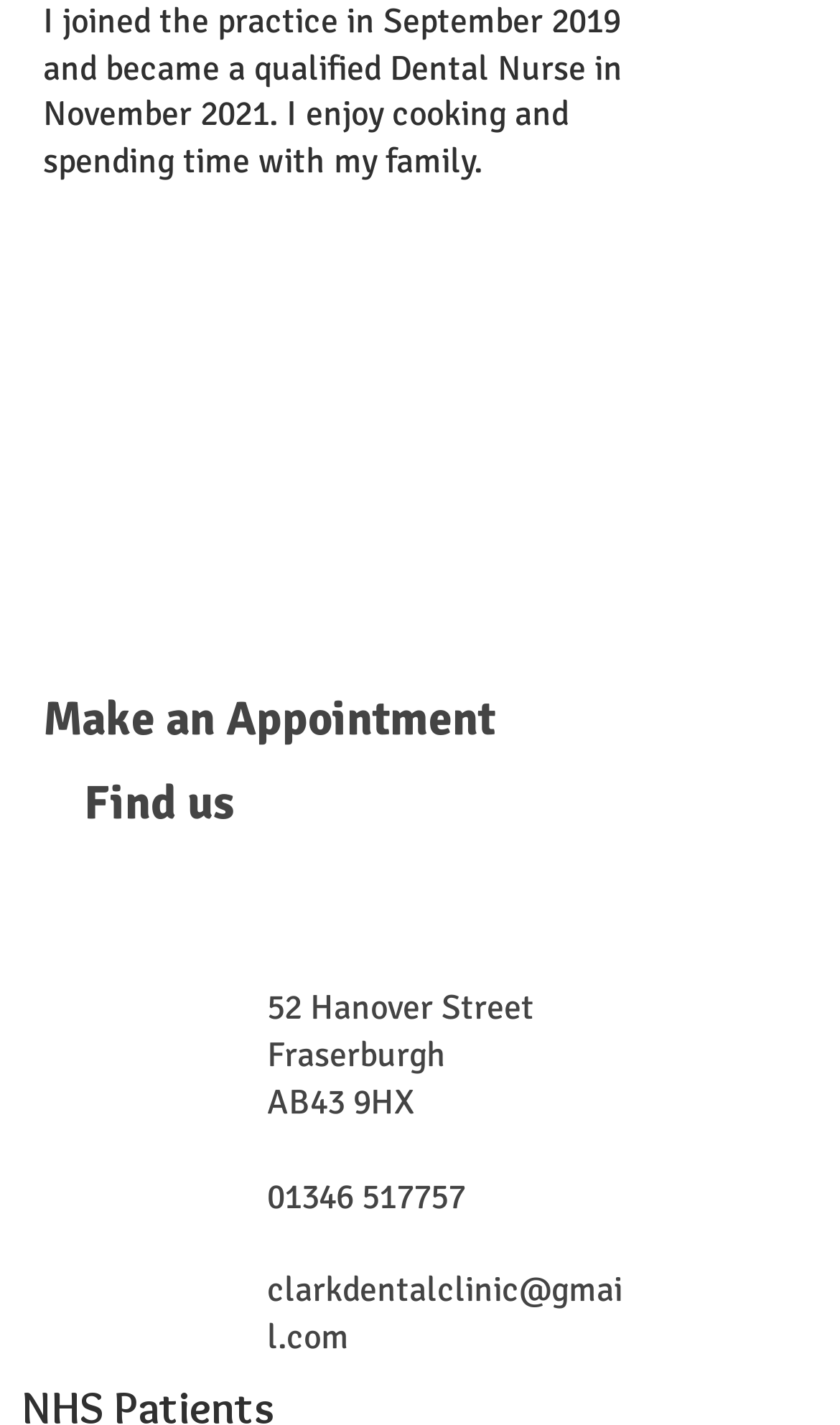What is the town where the dental clinic is located?
Kindly offer a comprehensive and detailed response to the question.

I found the town by examining the static text elements on the webpage, specifically the one that says 'Fraserburgh' which is located below the address.